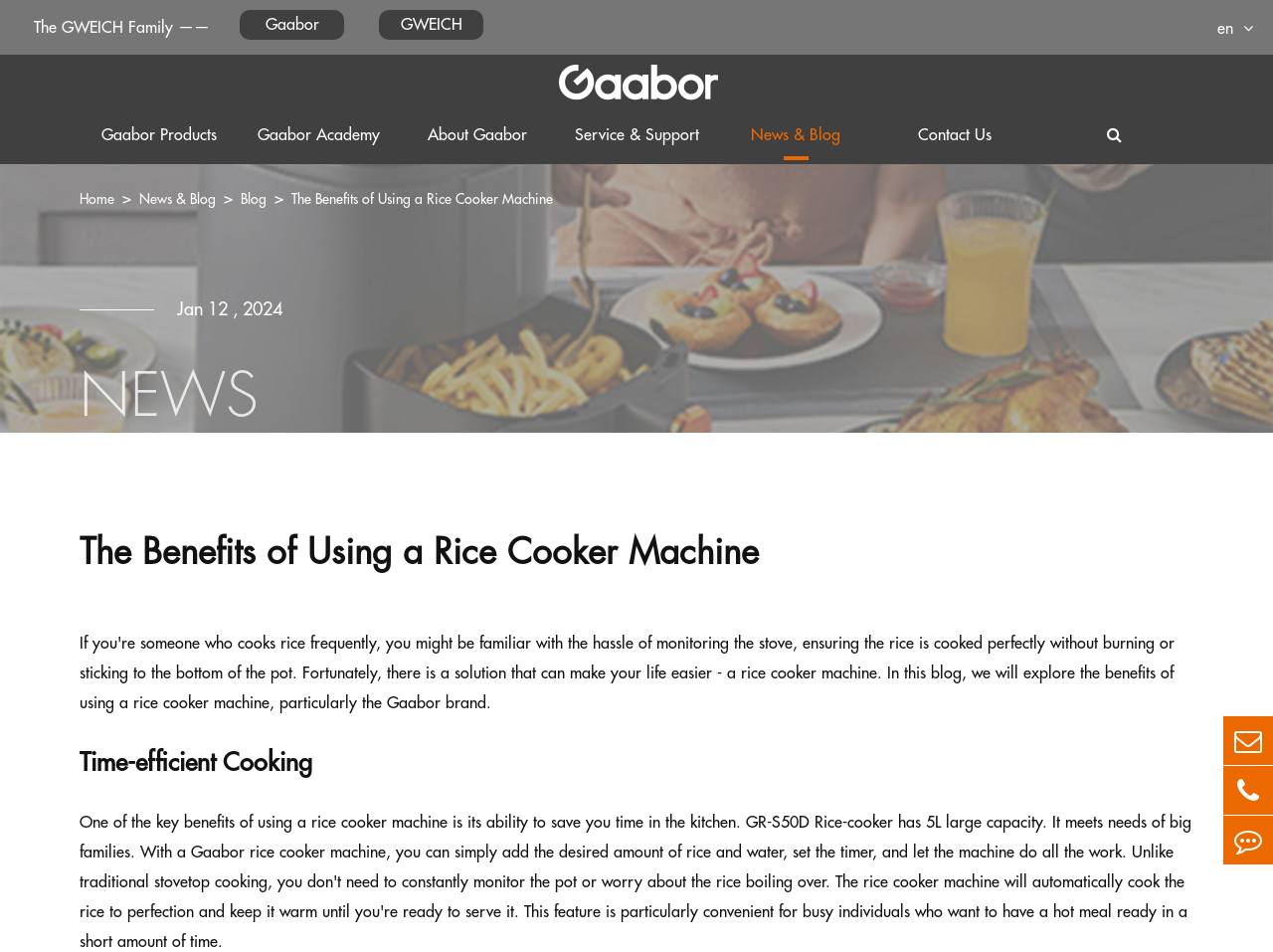Find the bounding box coordinates of the clickable region needed to perform the following instruction: "Click the 'Gaabor' link". The coordinates should be provided as four float numbers between 0 and 1, i.e., [left, top, right, bottom].

[0.188, 0.01, 0.27, 0.042]